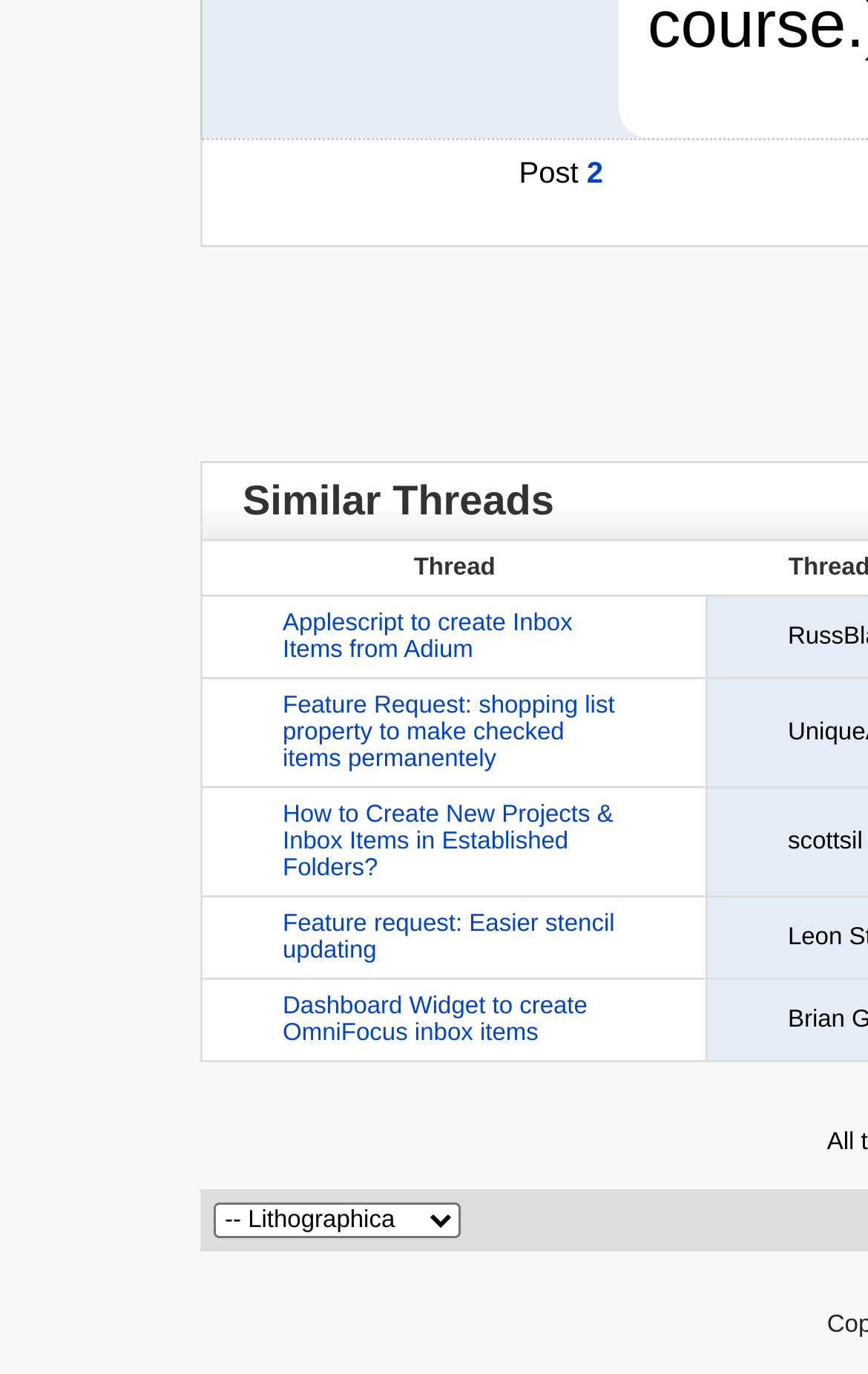Using the provided element description "Feature request: Easier stencil updating", determine the bounding box coordinates of the UI element.

[0.326, 0.663, 0.708, 0.702]